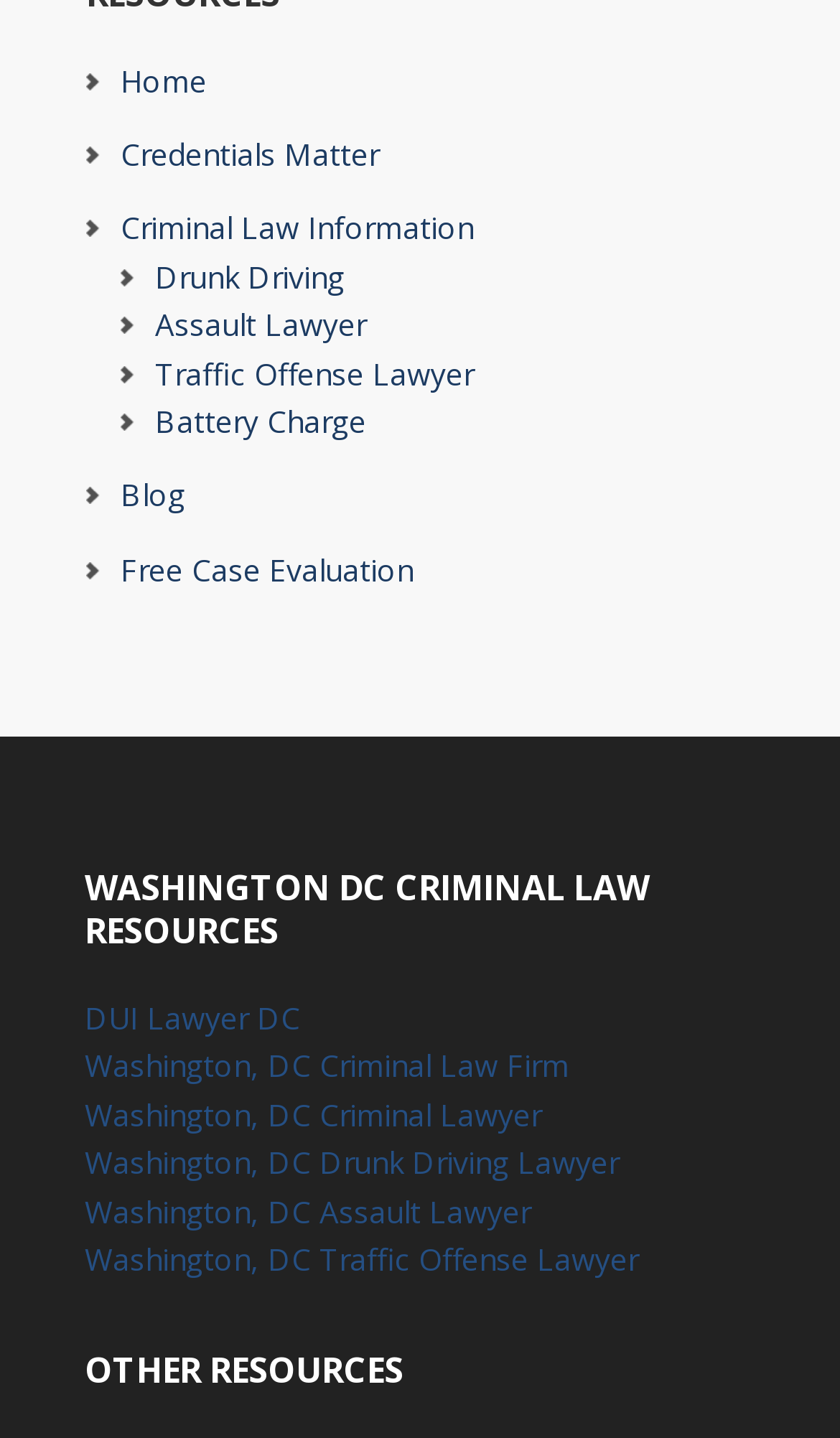What is the first link in the top navigation menu?
Look at the image and respond with a one-word or short-phrase answer.

Home